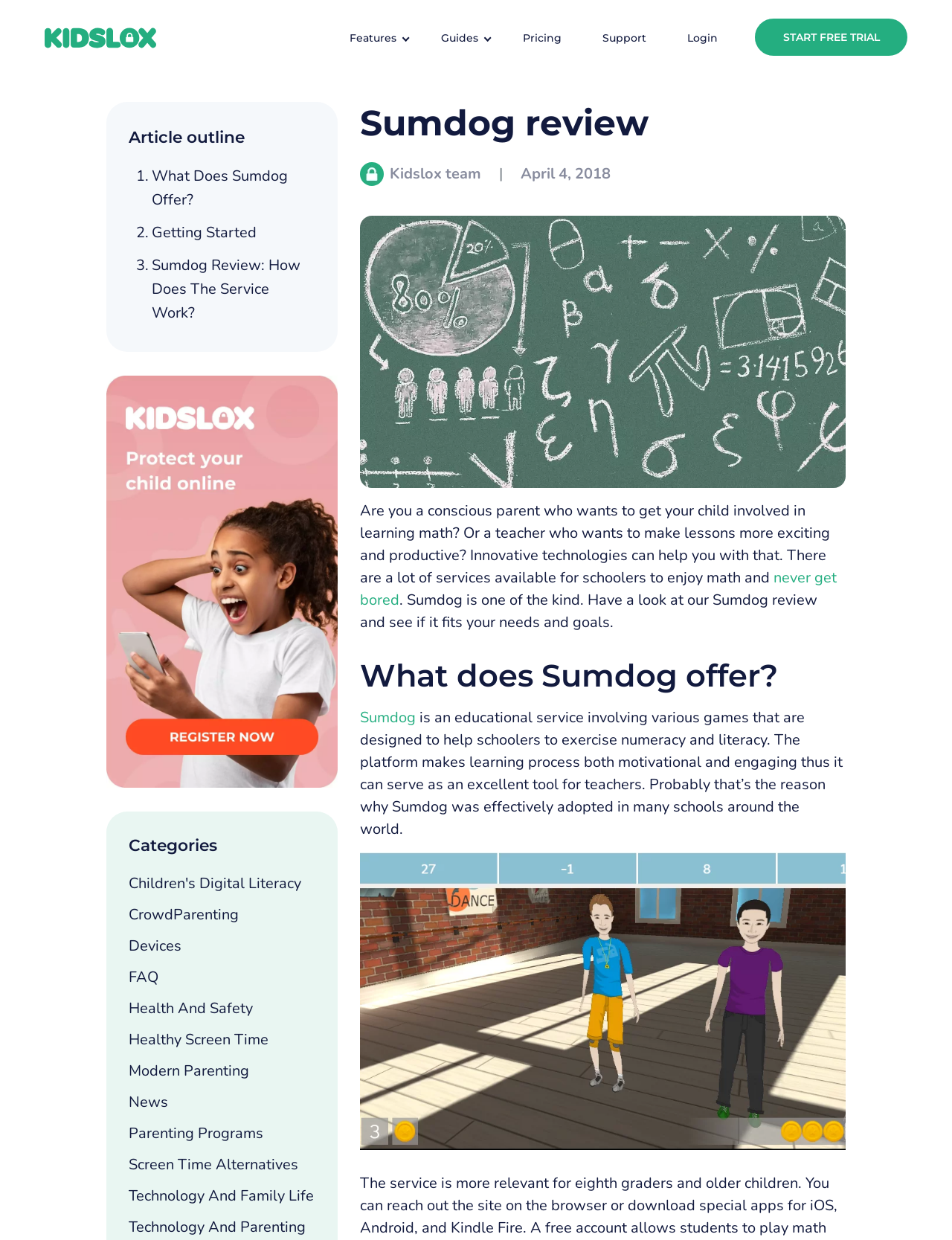Identify the bounding box coordinates for the element you need to click to achieve the following task: "Click on the 'START FREE TRIAL' button". The coordinates must be four float values ranging from 0 to 1, formatted as [left, top, right, bottom].

[0.793, 0.015, 0.953, 0.045]